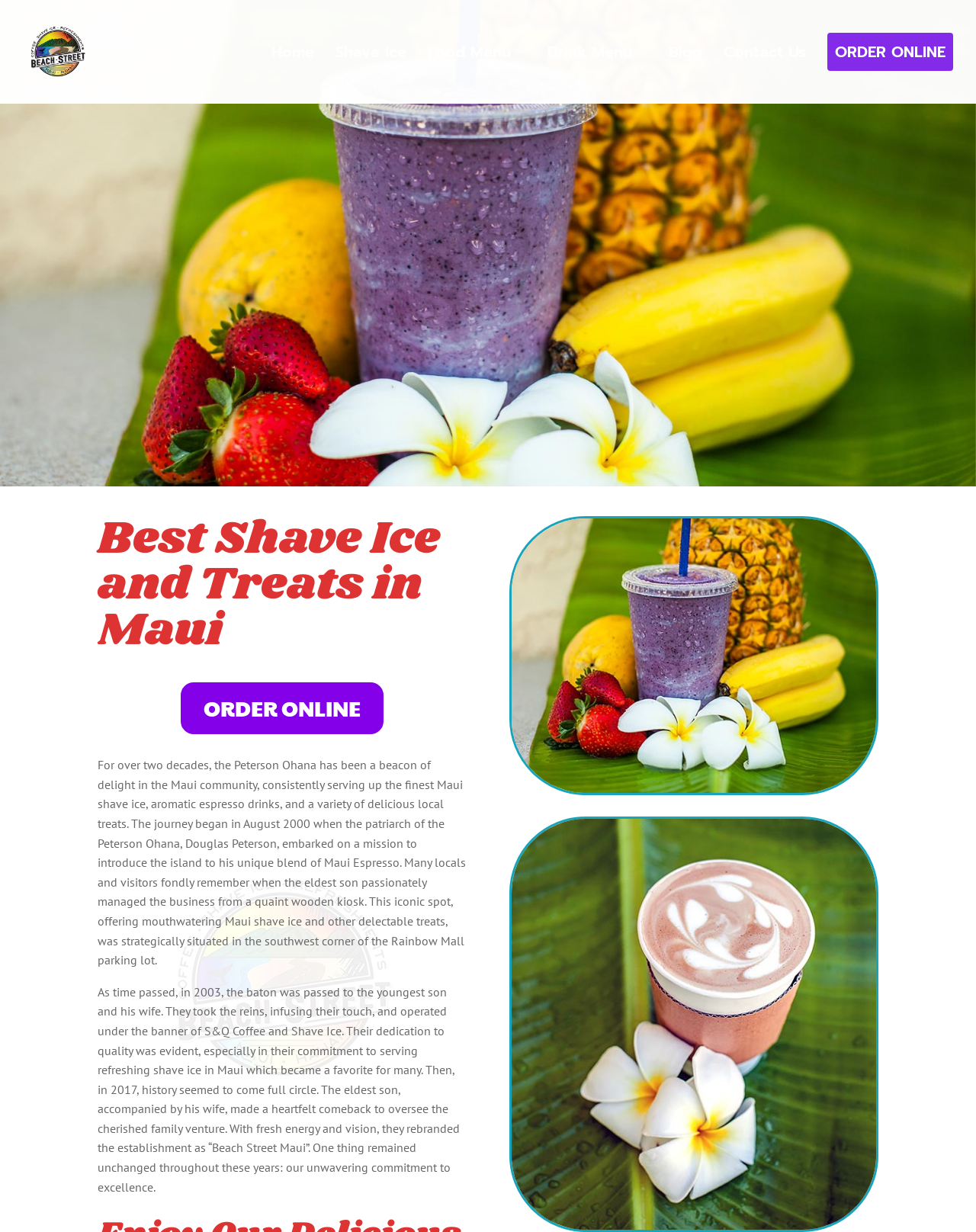What is the main heading of this webpage? Please extract and provide it.

Best Shave Ice and Treats in Maui